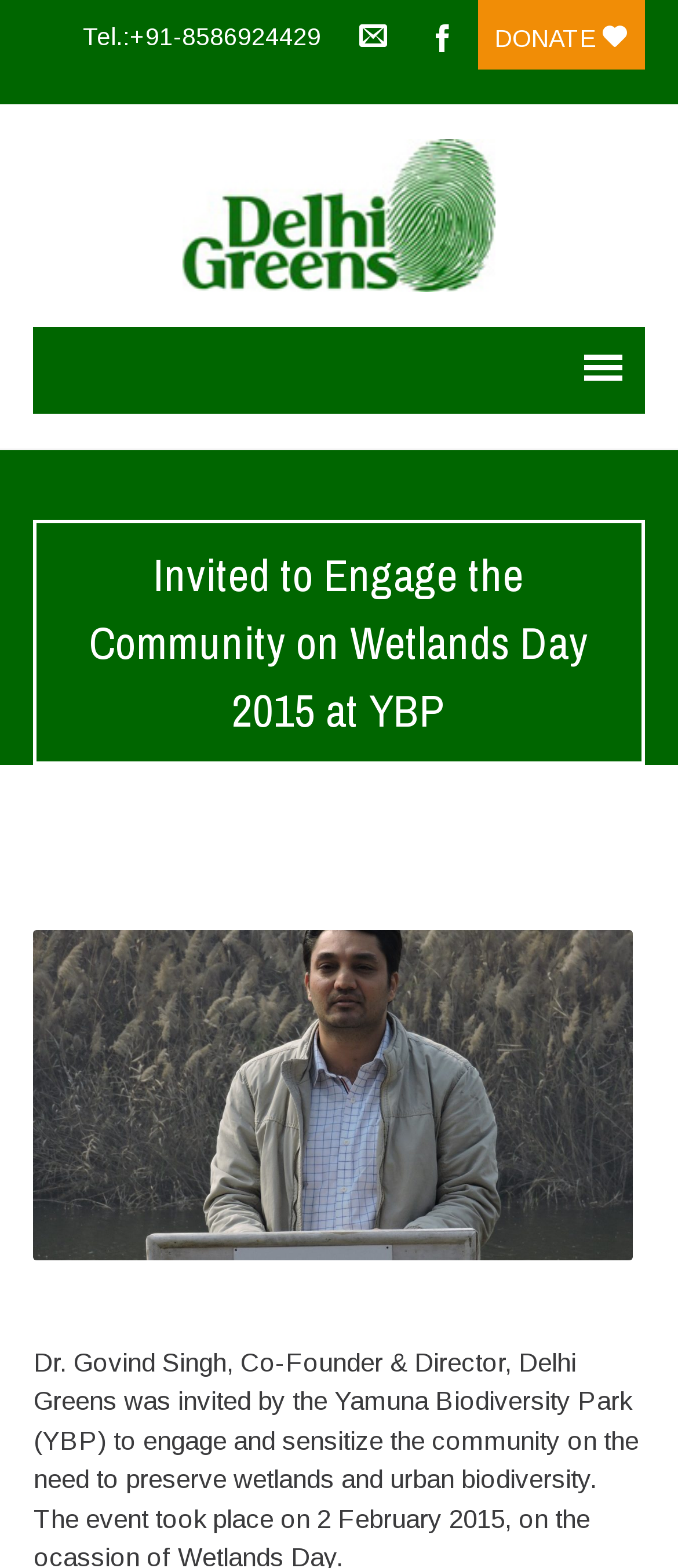What is the purpose of Dr. Govind Singh's invitation?
Based on the image content, provide your answer in one word or a short phrase.

To sensitize the community